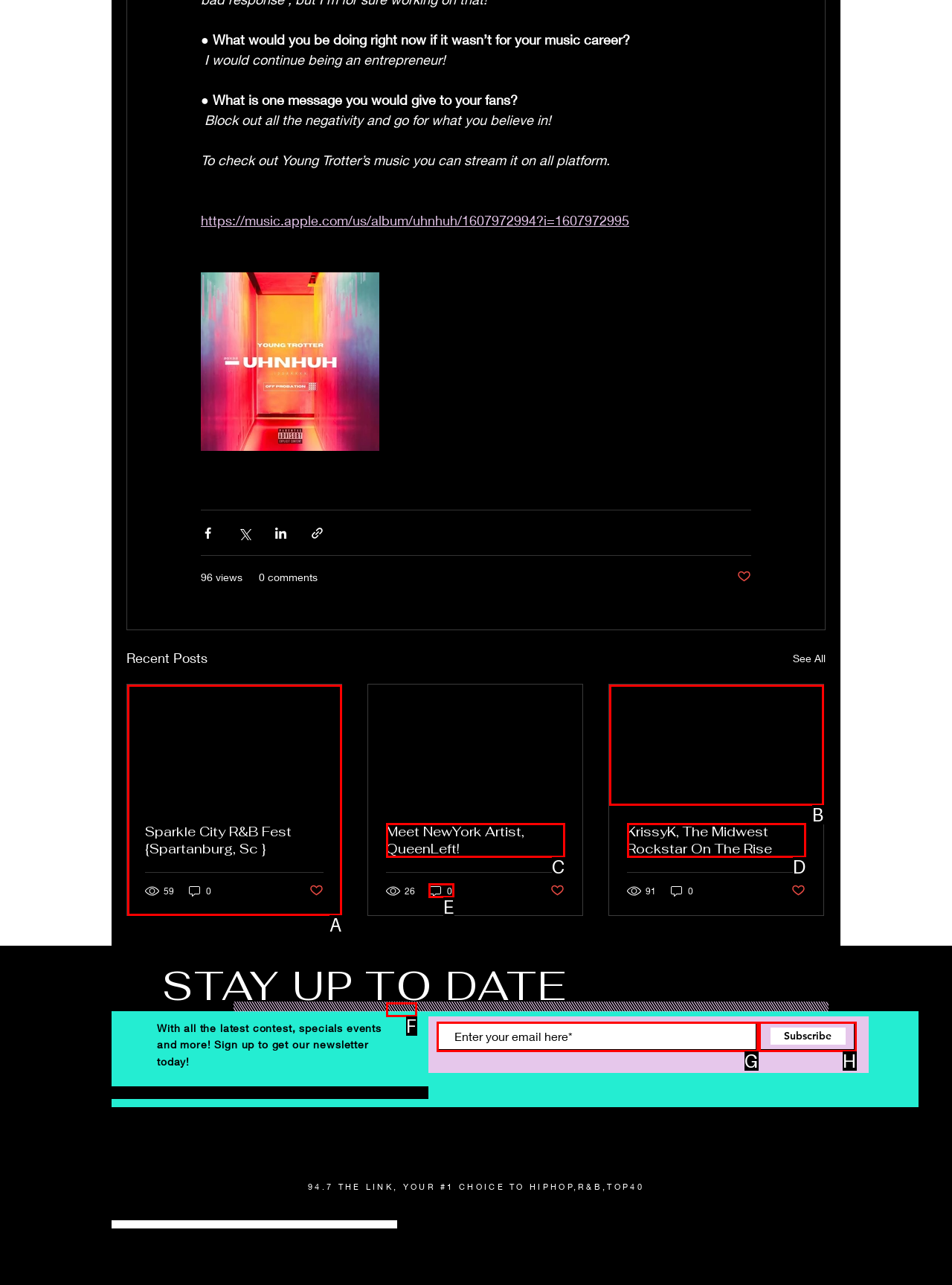From the available choices, determine which HTML element fits this description: 26 Respond with the correct letter.

F